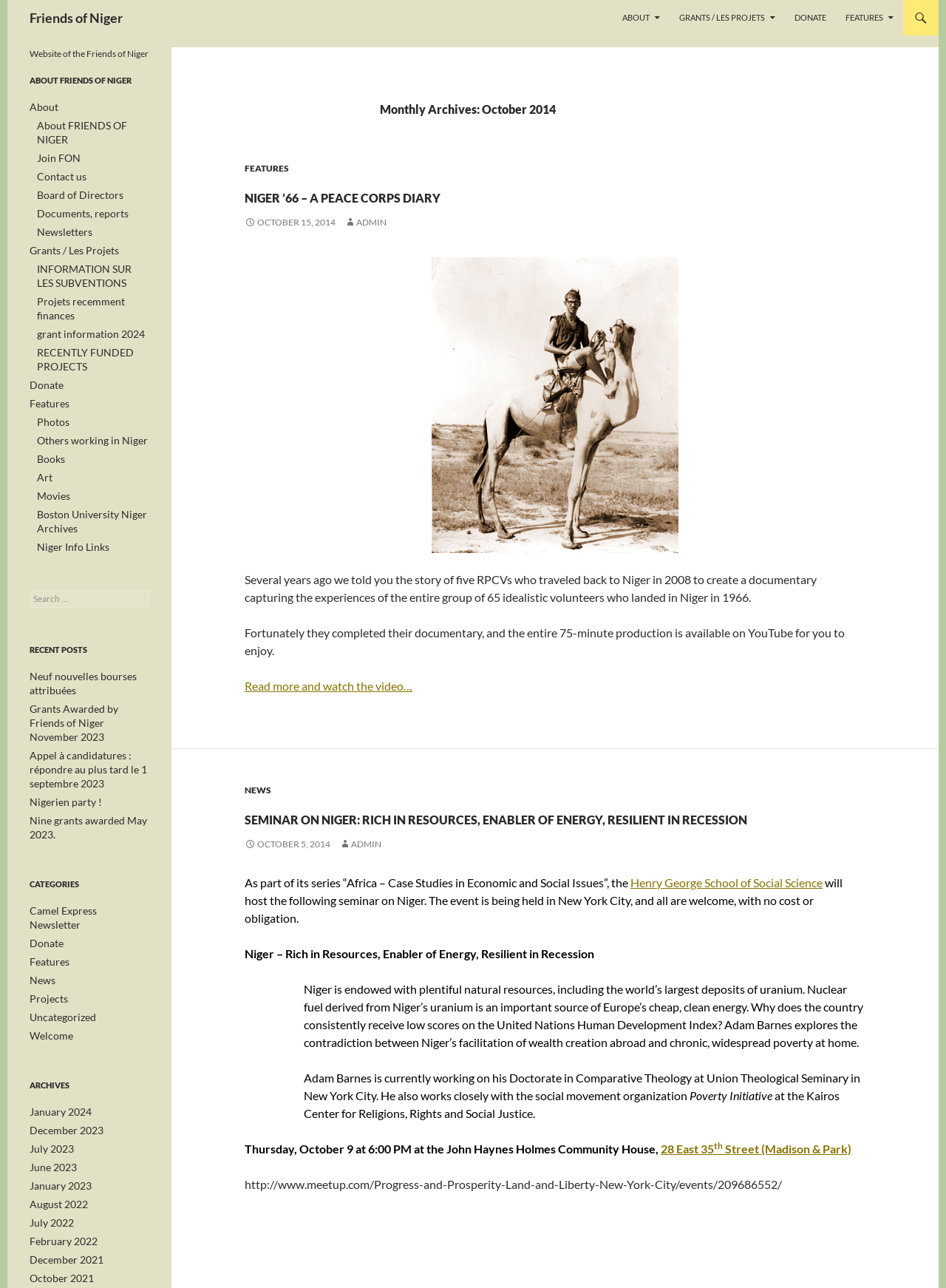Identify the bounding box coordinates for the element that needs to be clicked to fulfill this instruction: "Click on the 'ABOUT' link". Provide the coordinates in the format of four float numbers between 0 and 1: [left, top, right, bottom].

[0.648, 0.0, 0.707, 0.028]